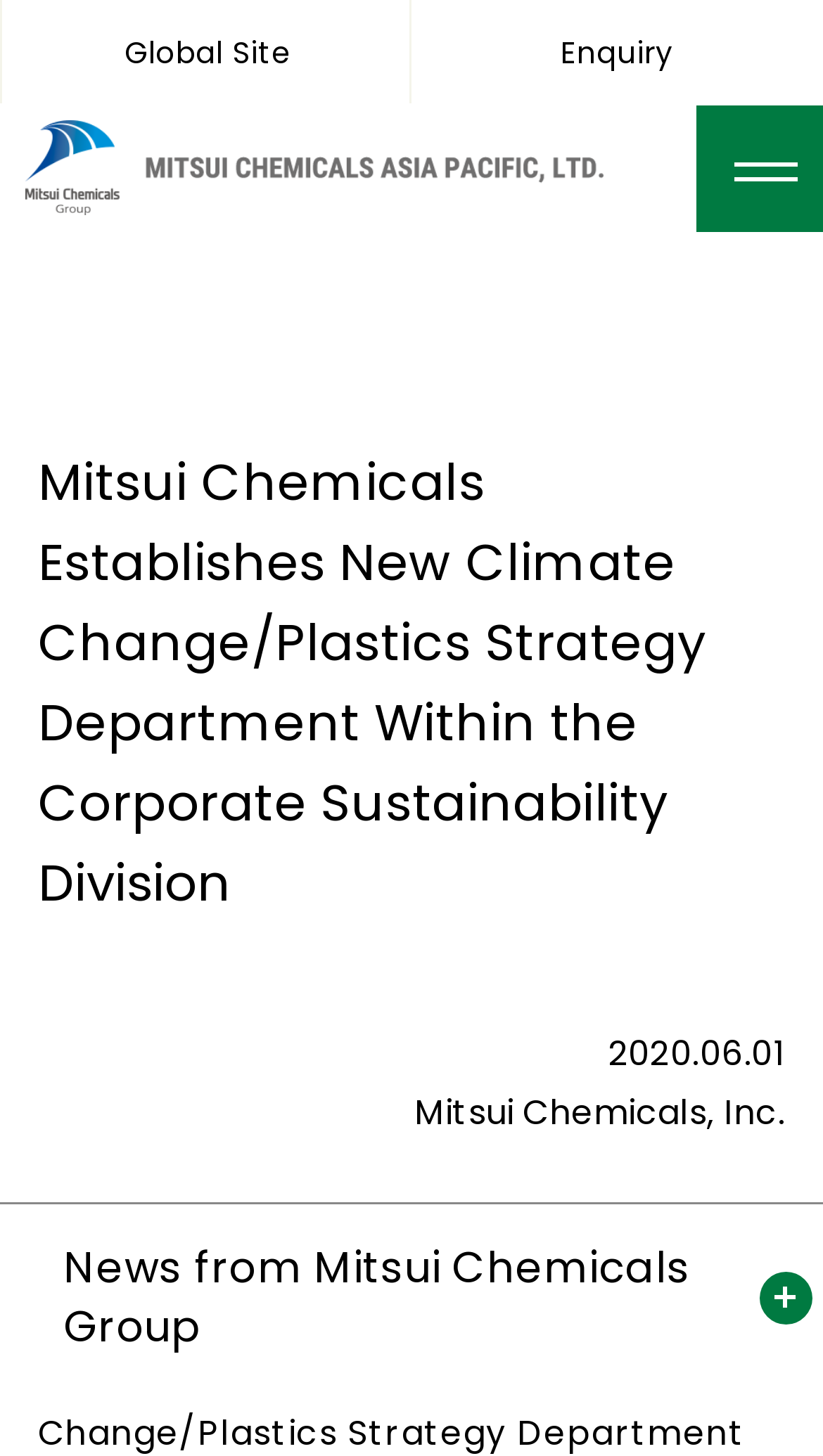What is the category of the news?
Give a single word or phrase as your answer by examining the image.

News from Mitsui Chemicals Group